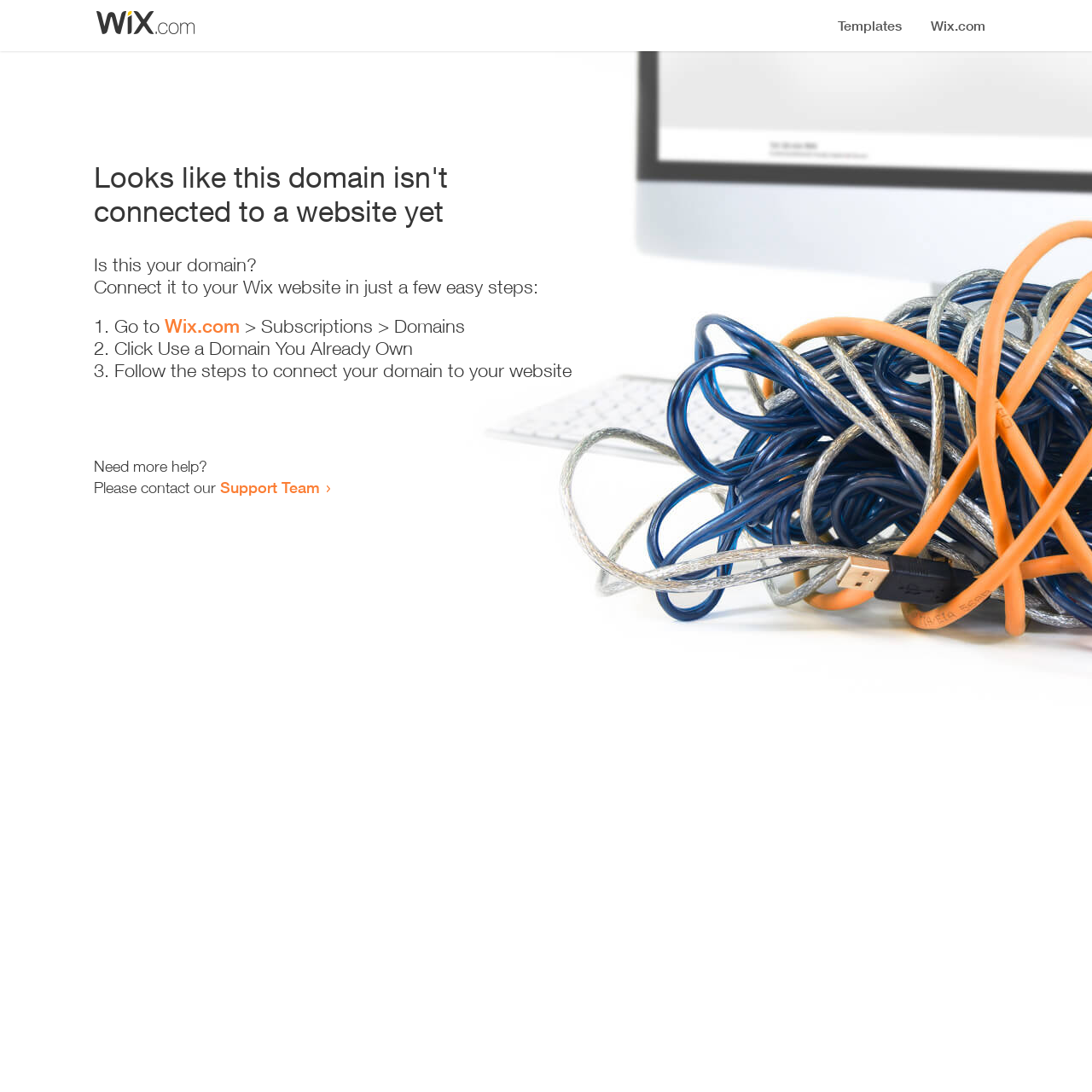Where can I go to start connecting my domain?
Look at the image and respond with a one-word or short phrase answer.

Wix.com